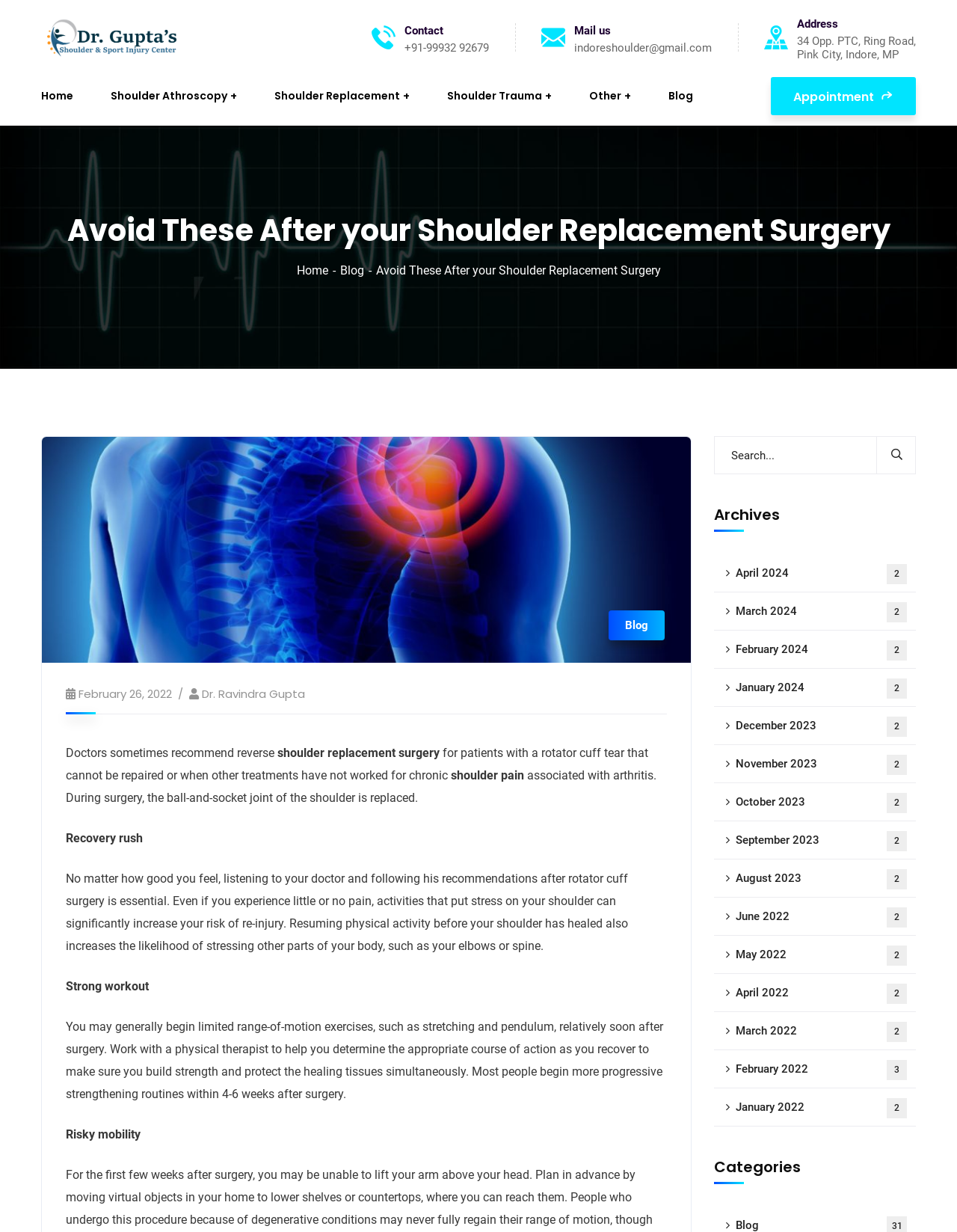Select the bounding box coordinates of the element I need to click to carry out the following instruction: "Click the 'Home' link".

[0.043, 0.054, 0.077, 0.102]